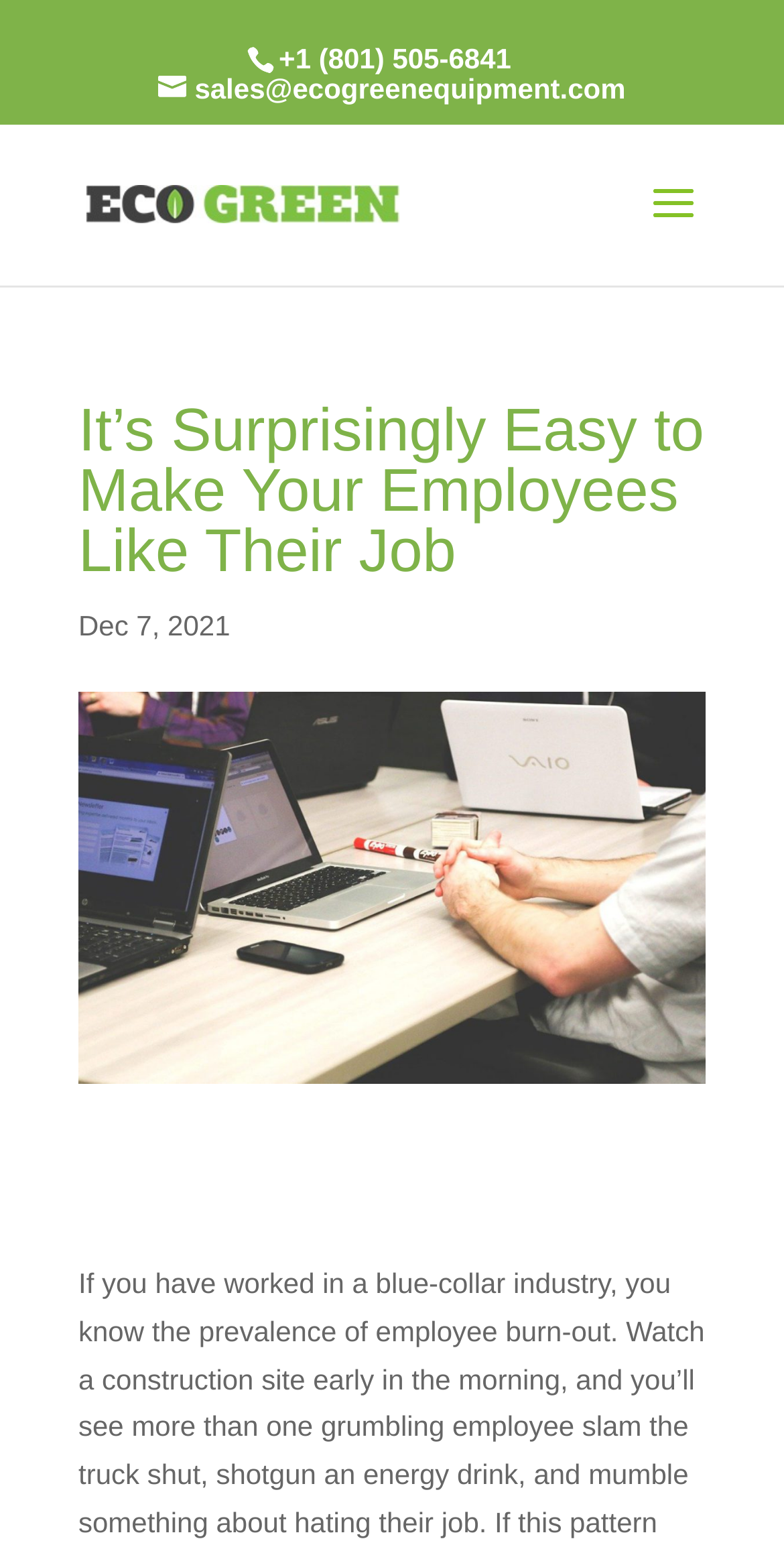Given the element description +1 (801) 505-6841, specify the bounding box coordinates of the corresponding UI element in the format (top-left x, top-left y, bottom-right x, bottom-right y). All values must be between 0 and 1.

[0.356, 0.027, 0.652, 0.048]